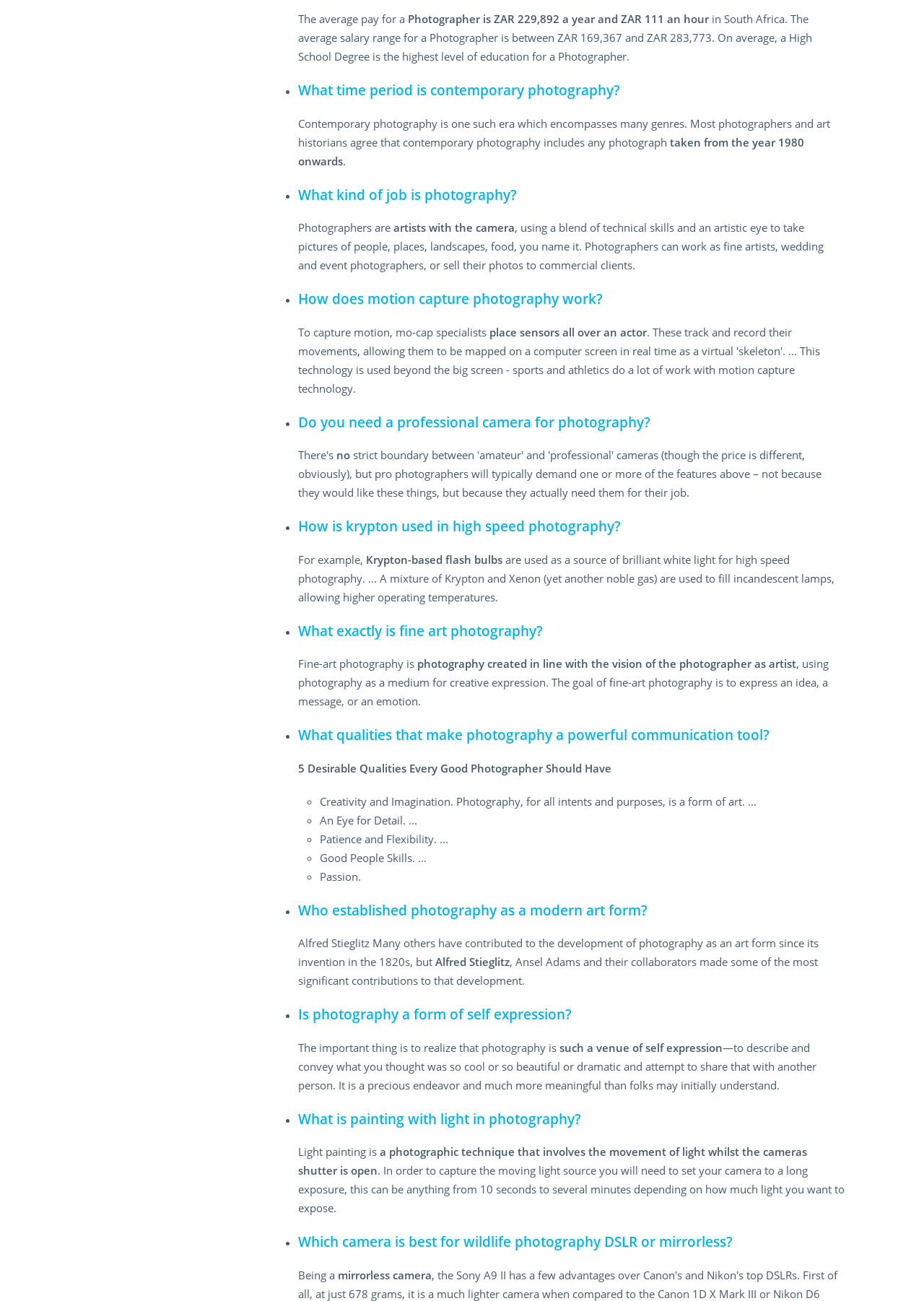What is contemporary photography?
Please answer the question with as much detail and depth as you can.

Contemporary photography is an era that encompasses many genres, and most photographers and art historians agree that it includes any photograph taken from the year 1980 onwards.